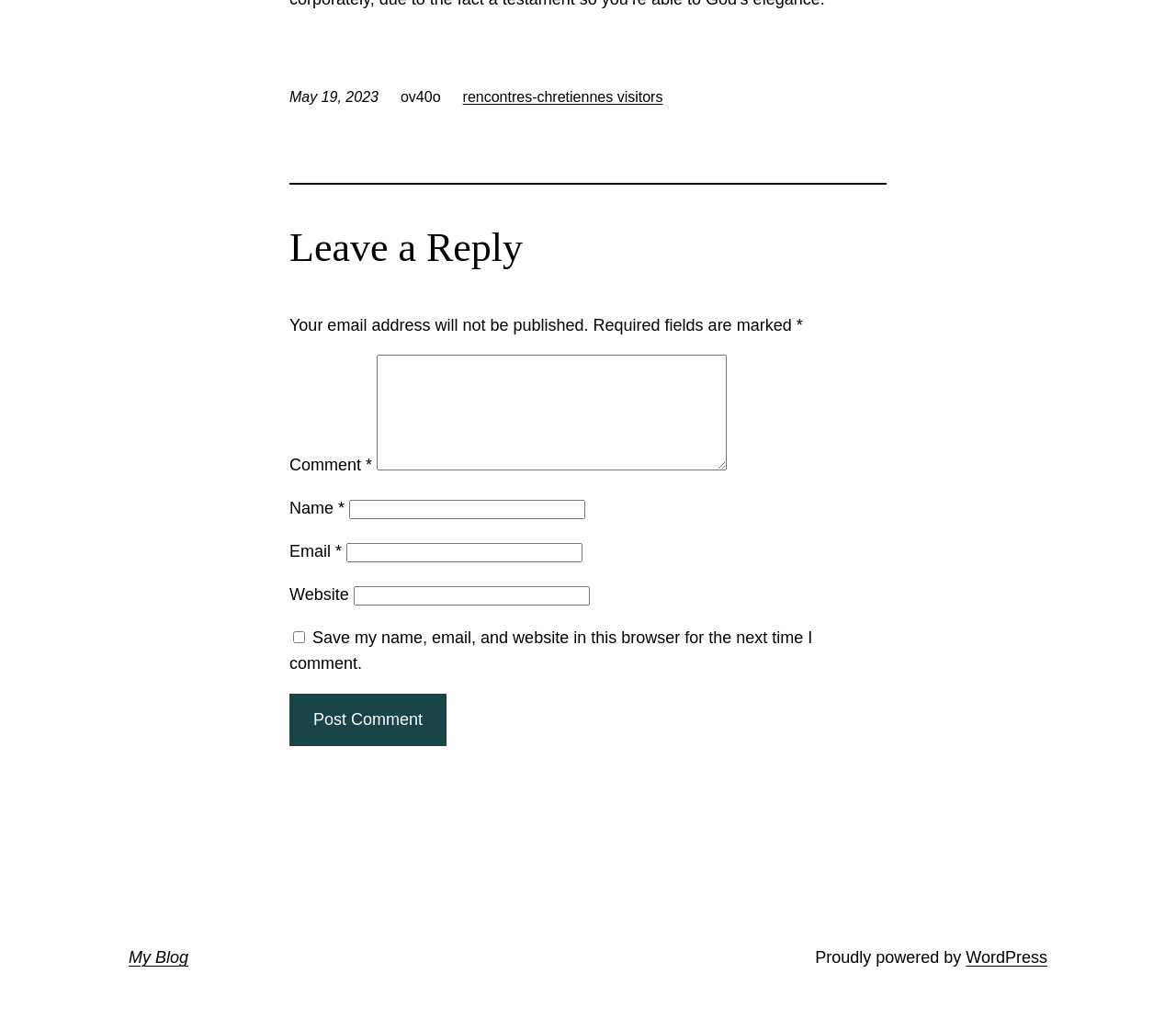Locate the coordinates of the bounding box for the clickable region that fulfills this instruction: "Post a comment".

[0.246, 0.674, 0.38, 0.724]